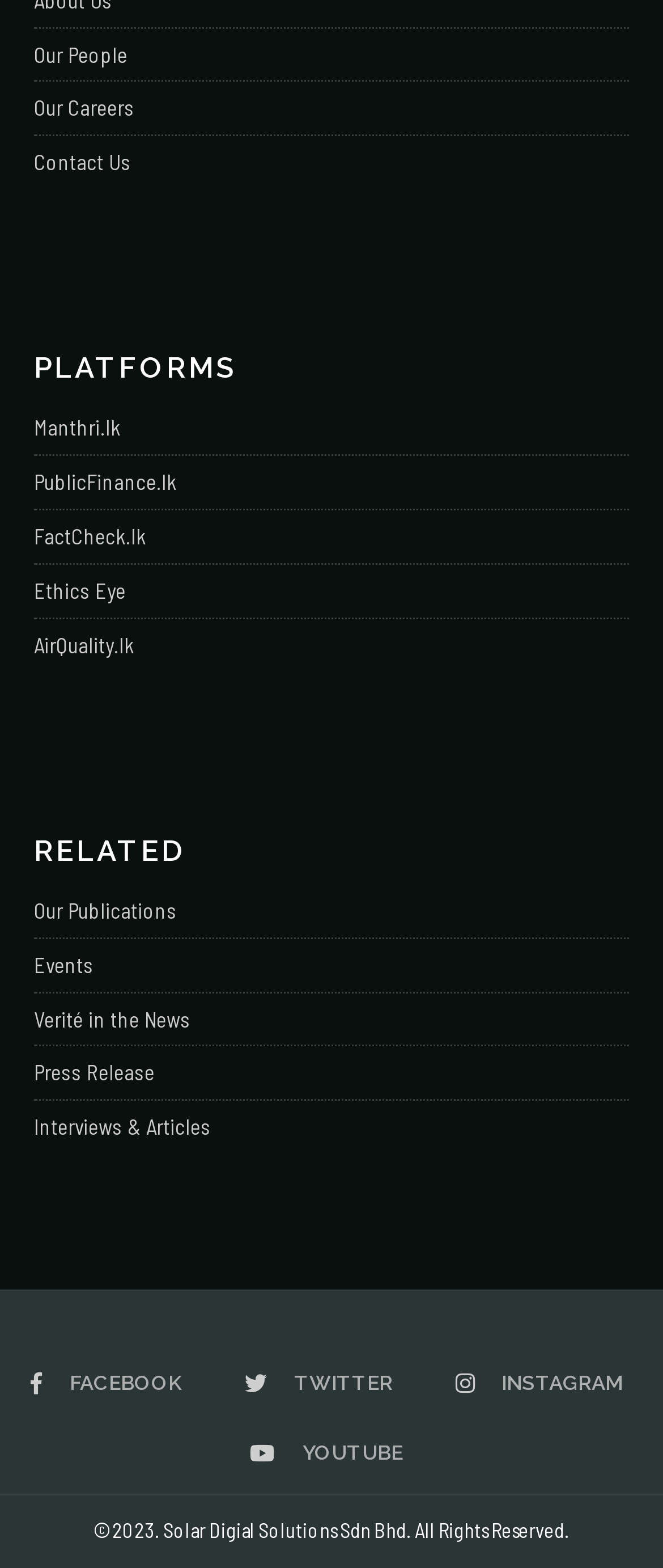Use a single word or phrase to answer the question: What is the second link under the 'RELATED' heading?

Events